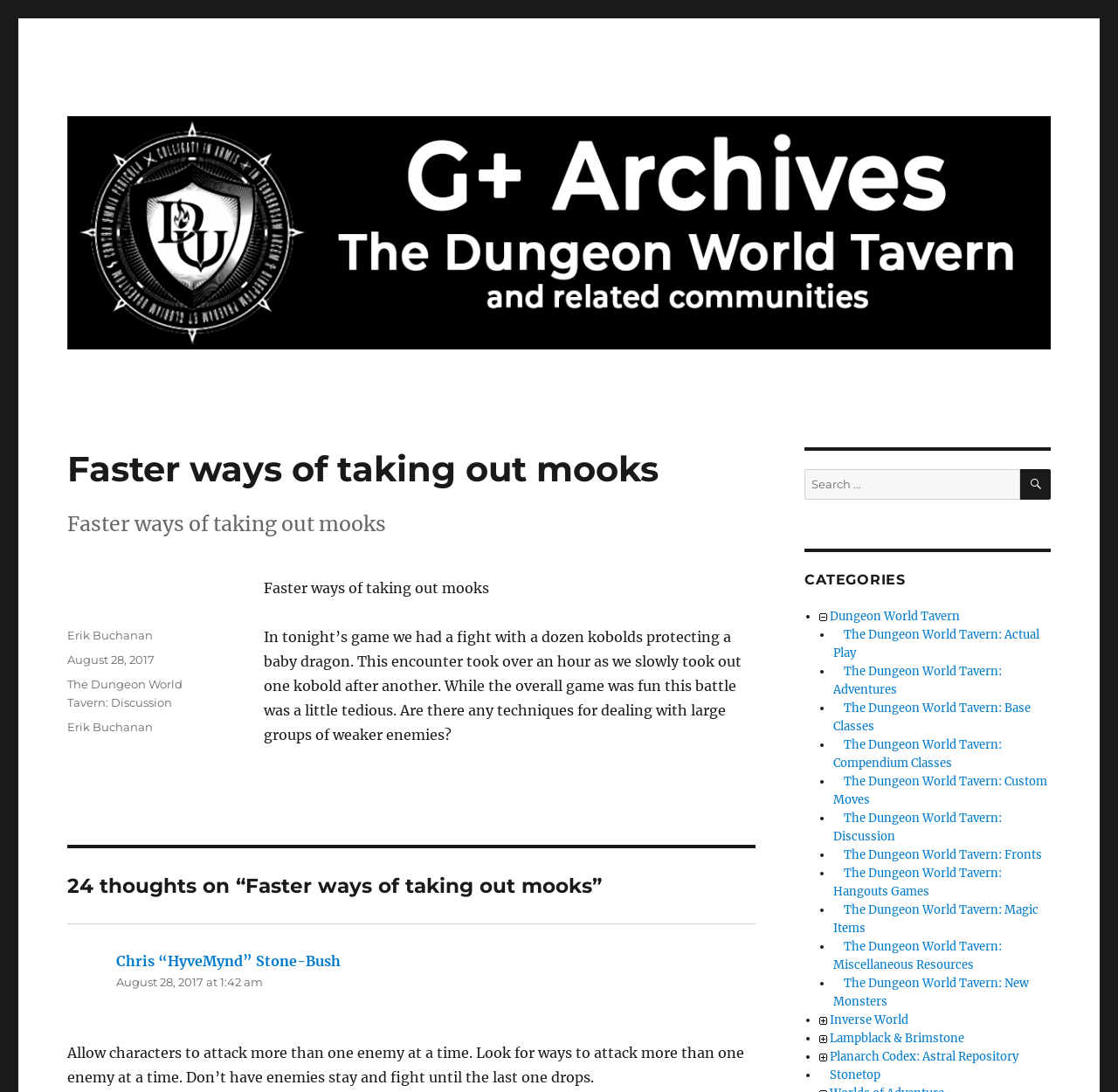Produce an extensive caption that describes everything on the webpage.

The webpage is about a discussion forum for Dungeon World Tavern, a tabletop role-playing game. At the top, there is a header with a link to the Dungeon World Tavern G+ Archives. Below it, there is an article with a heading "Faster ways of taking out mooks" and a brief description of a game encounter where the players fought a dozen kobolds protecting a baby dragon. The author of the post, Erik Buchanan, is mentioned, along with the date of the post, August 28, 2017.

Under the article, there are 24 comments, each with the commenter's name, date, and time. The first comment is from Chris "HyveMynd" Stone-Bush, who suggests allowing characters to attack multiple enemies at once.

On the right side of the page, there is a search bar with a button labeled "SEARCH". Below it, there is a list of categories, including "Dungeon World Tavern", "The Dungeon World Tavern: Actual Play", "The Dungeon World Tavern: Adventures", and many others. Each category has a bullet point and an image next to it.

At the bottom of the page, there are more links to other categories, including "Inverse World", "Lampblack & Brimstone", and "Planarch Codex: Astral Repository".